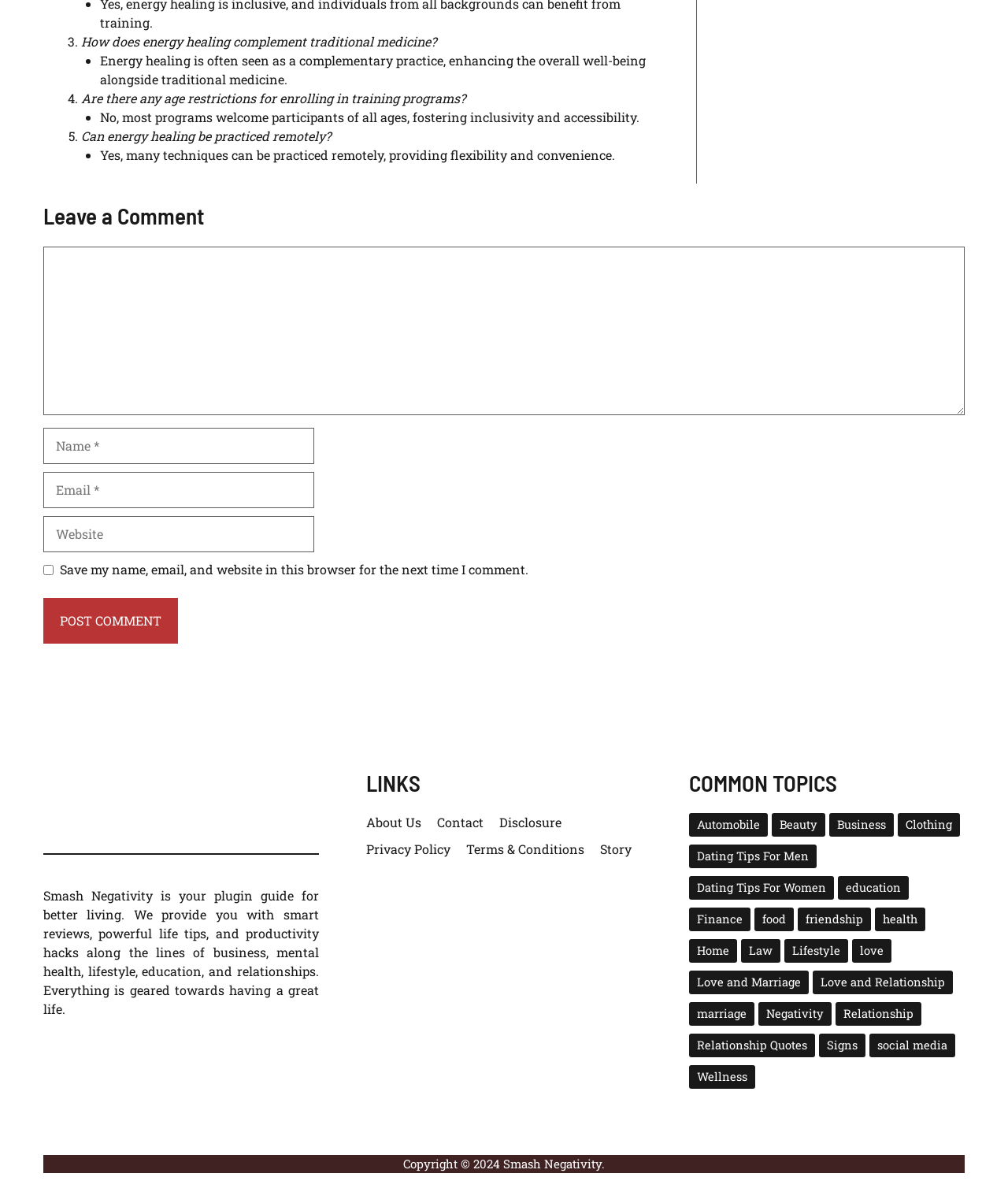What is the copyright year of Smash Negativity?
Respond to the question with a single word or phrase according to the image.

2024